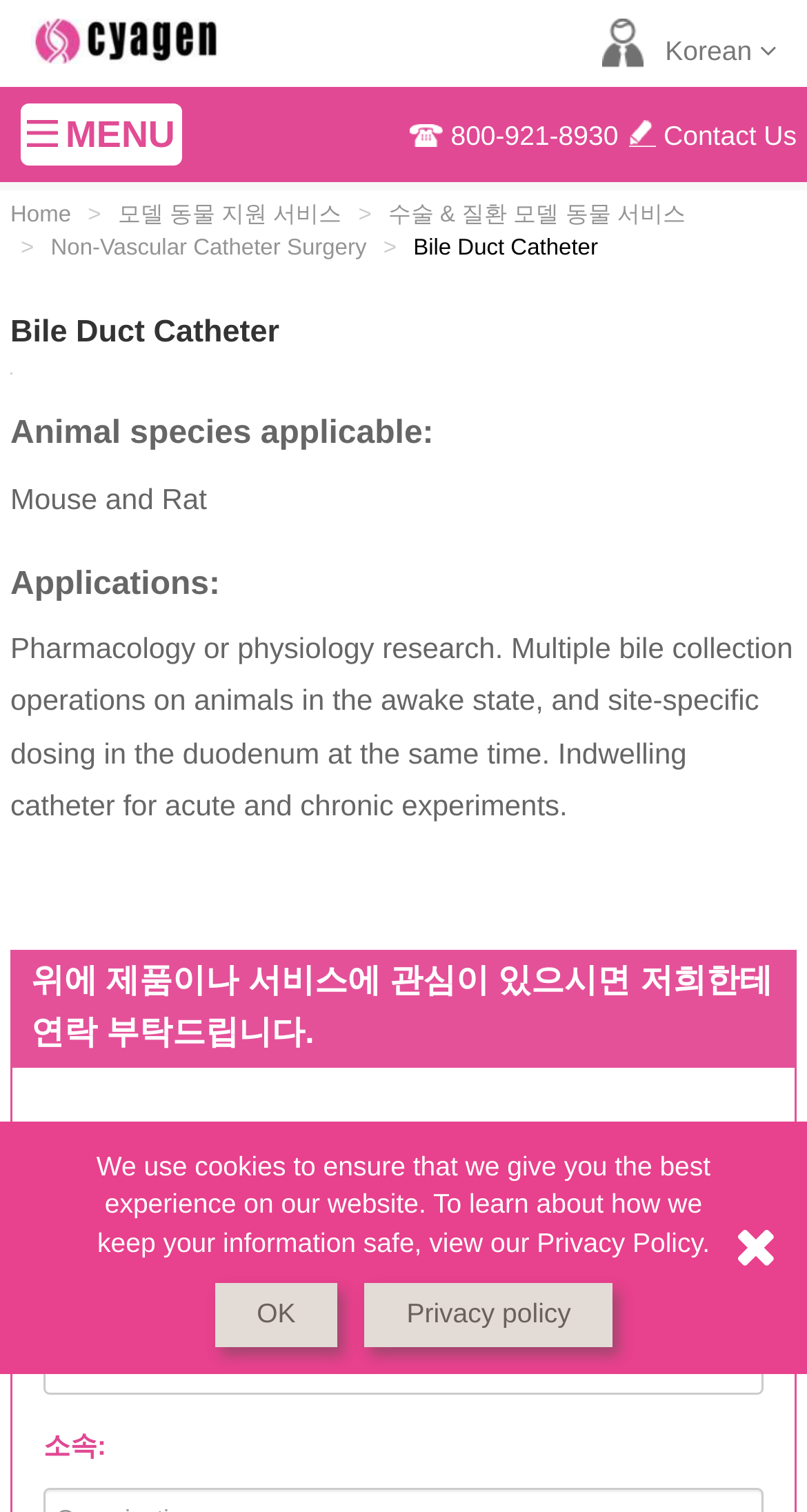Determine the bounding box coordinates of the element's region needed to click to follow the instruction: "Click the Home link". Provide these coordinates as four float numbers between 0 and 1, formatted as [left, top, right, bottom].

[0.013, 0.134, 0.088, 0.151]